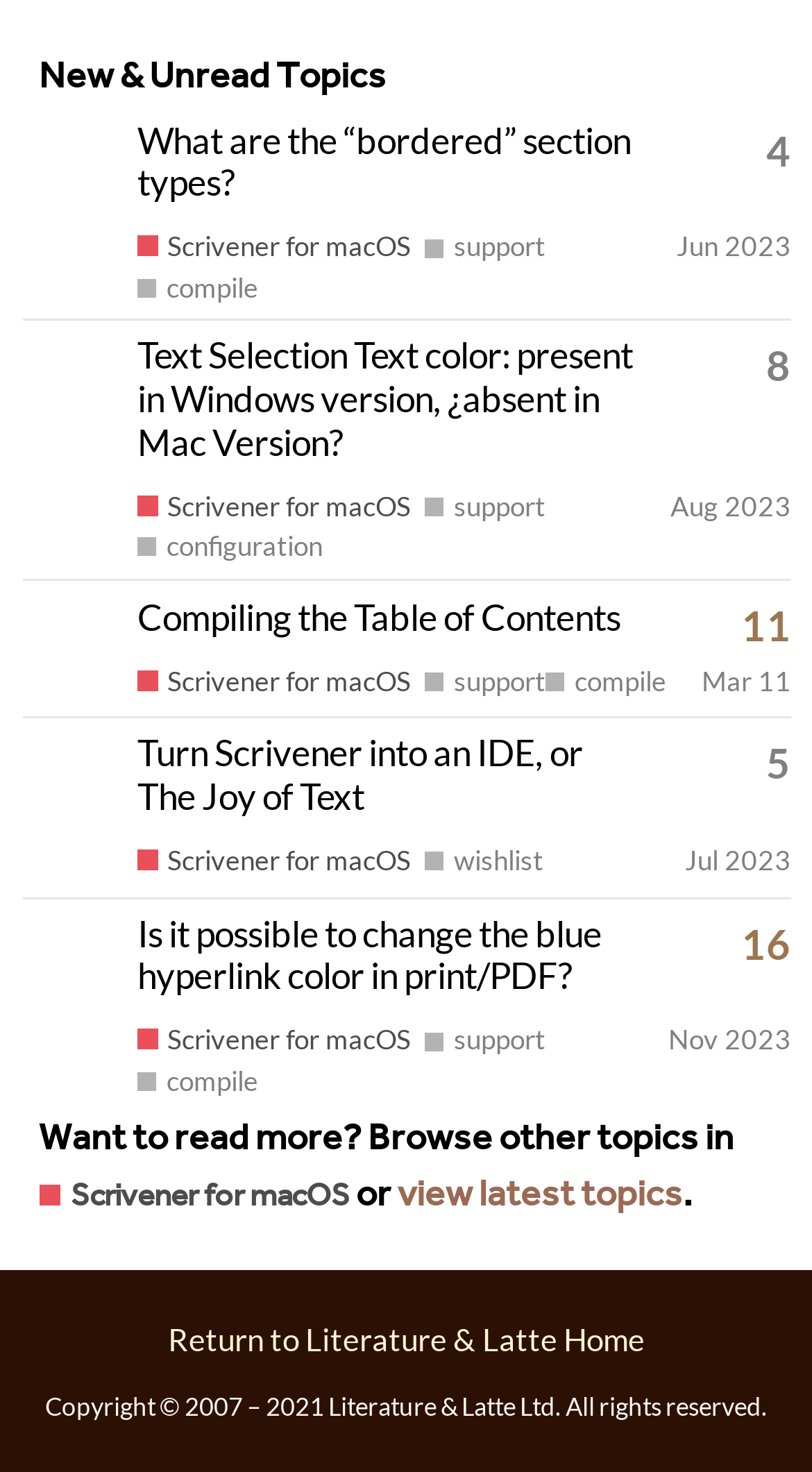What is the name of the software being discussed?
Analyze the image and deliver a detailed answer to the question.

I found the link 'Scrivener for macOS' multiple times on the page, and it seems to be the main topic of discussion.